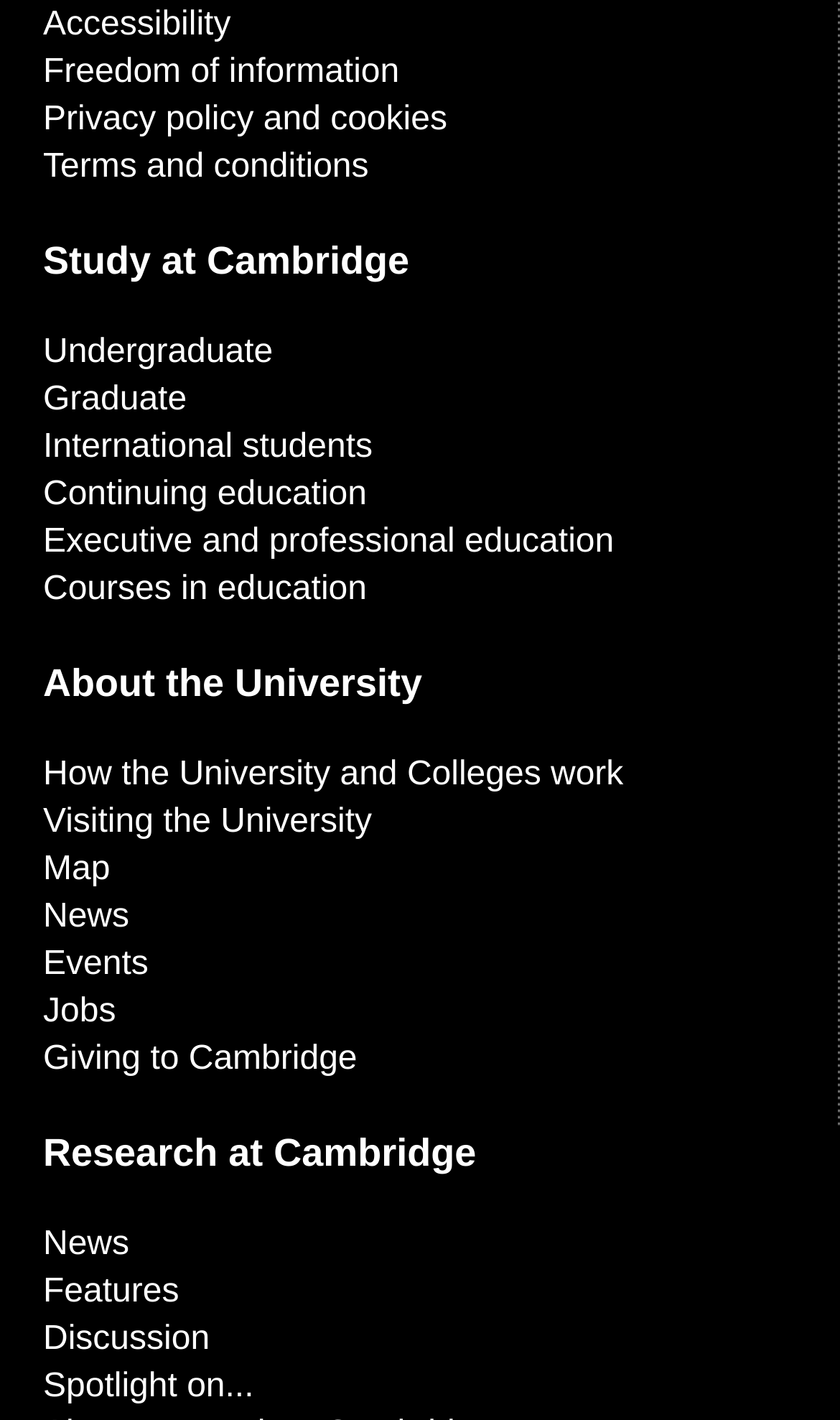What is the first link on the webpage? Refer to the image and provide a one-word or short phrase answer.

Accessibility